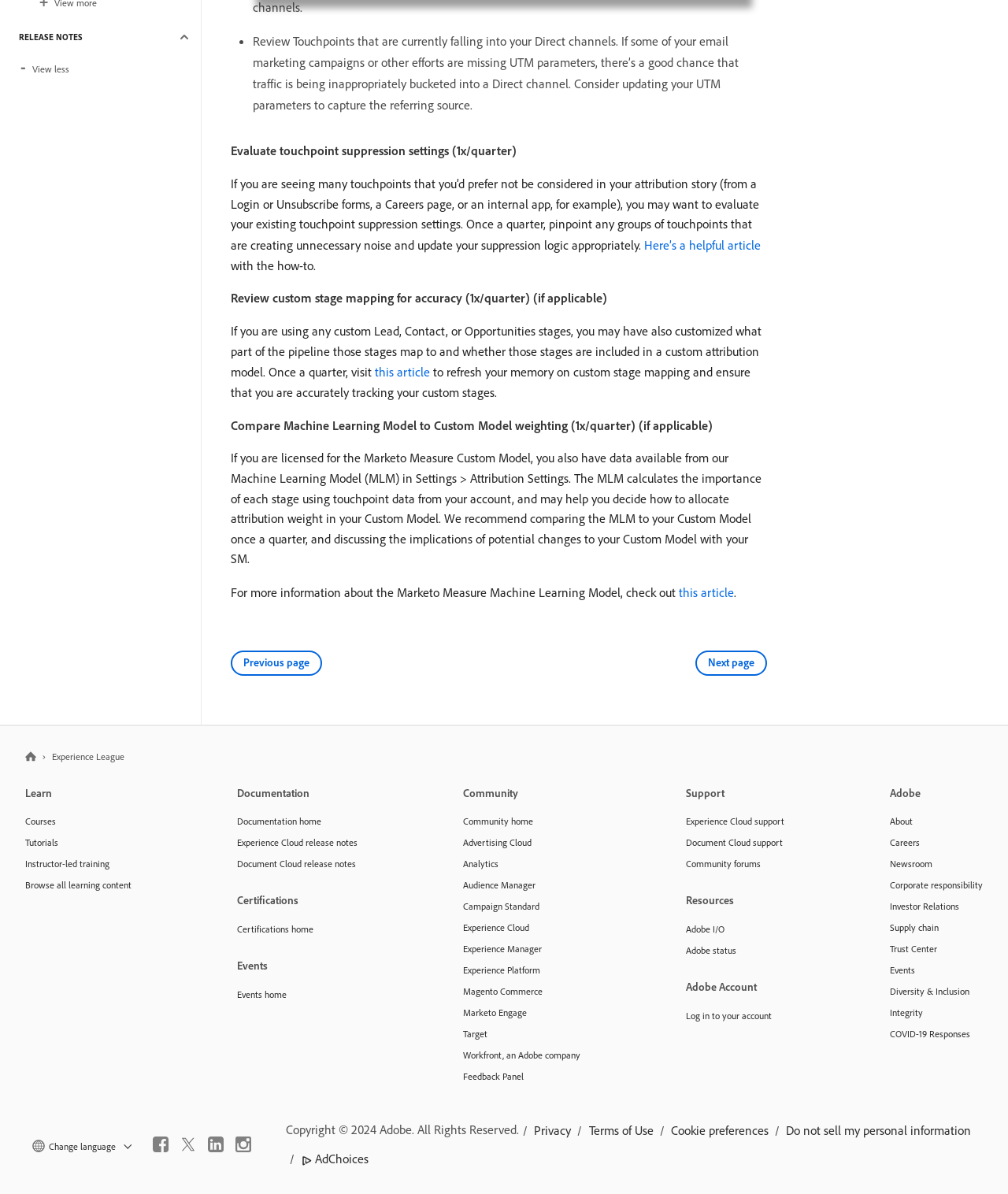Please give a one-word or short phrase response to the following question: 
What is the function of the Machine Learning Model in Marketo Measure?

To calculate stage importance